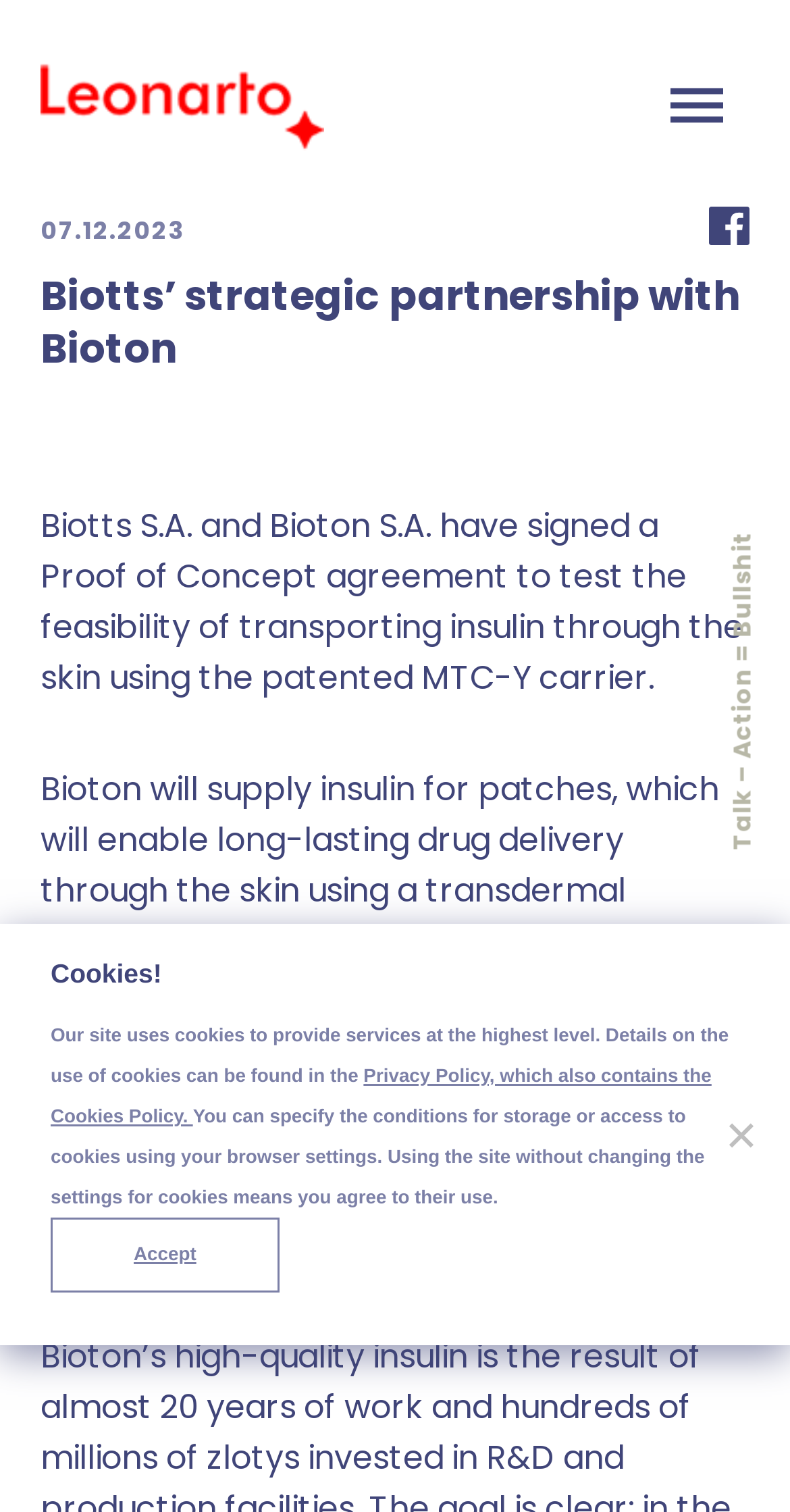What is the role of Biotts in the partnership?
Use the information from the screenshot to give a comprehensive response to the question.

The role of Biotts in the partnership can be inferred from the StaticText element which states that Bioton will supply insulin for patches, which will enable long-lasting drug delivery through the skin using a transdermal system from Biotts.